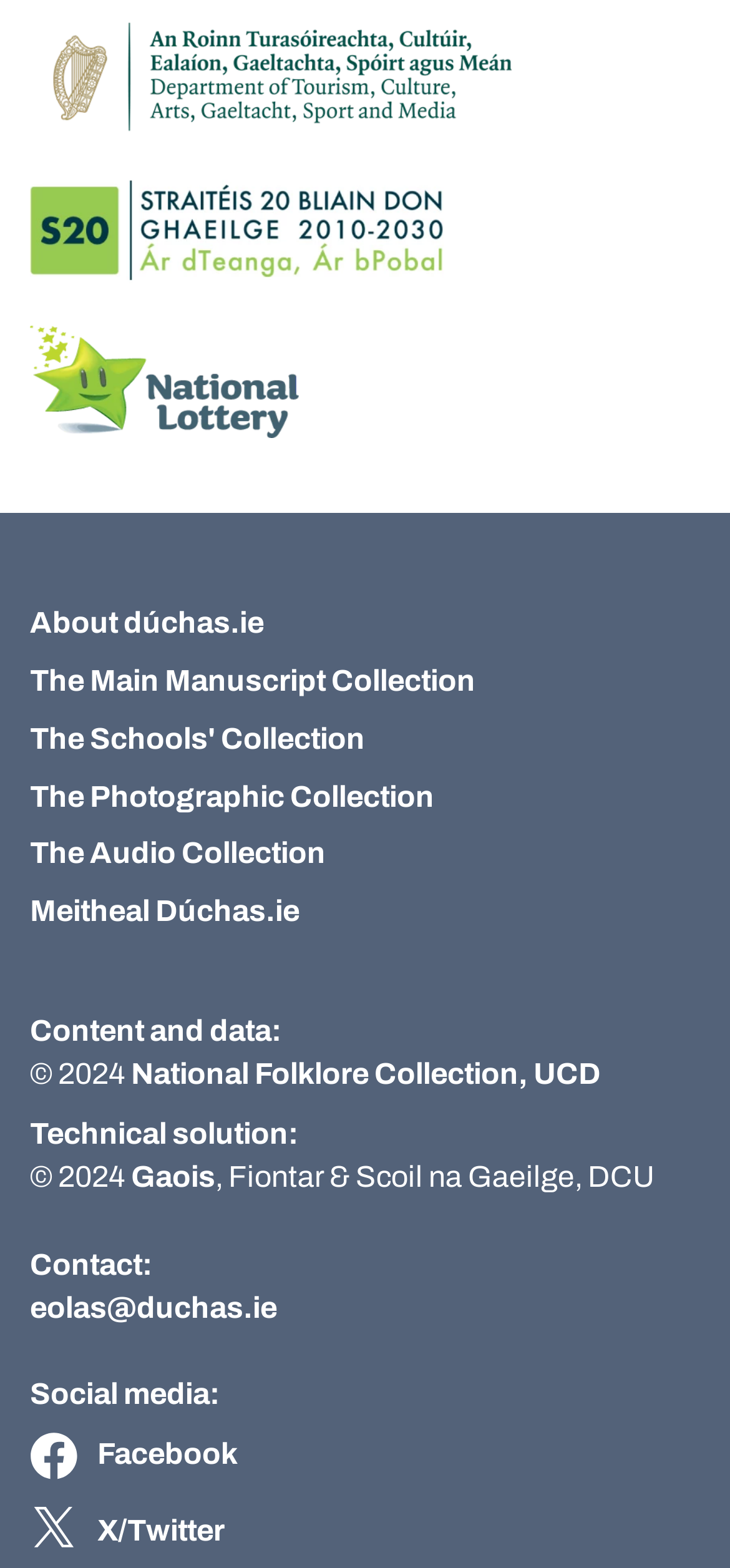How many articles are listed on this webpage?
Answer briefly with a single word or phrase based on the image.

57